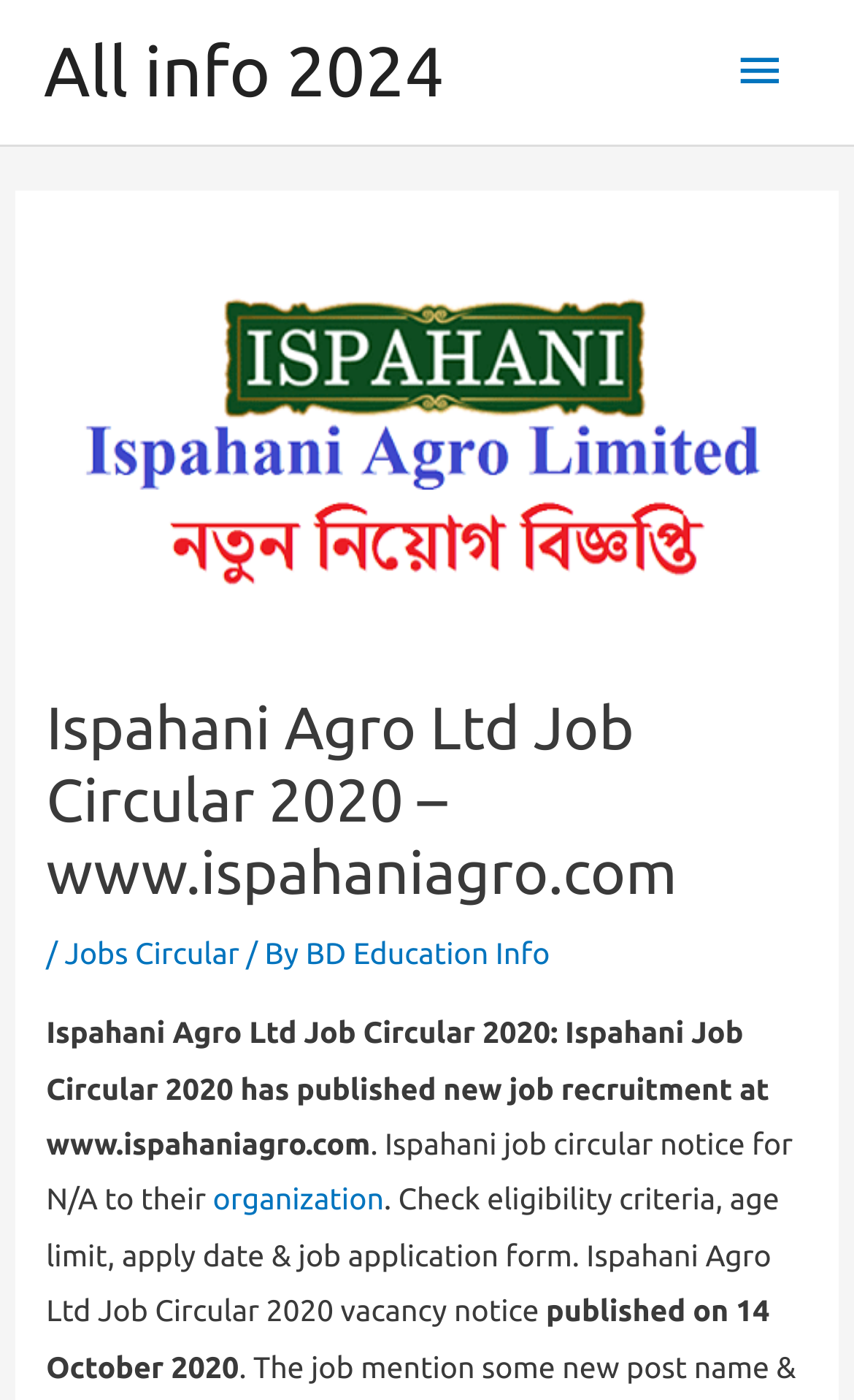Illustrate the webpage thoroughly, mentioning all important details.

The webpage is about Ispahani Agro Ltd Job Circular 2020. At the top left, there is a link "All info 2024". On the top right, there is a button "Main Menu" which is not expanded. 

Below the button, there is a header section that spans almost the entire width of the page. Within this section, there is an image of "Ispahani Agro Ltd Job" on the left, followed by a heading "Ispahani Agro Ltd Job Circular 2020 – www.ispahaniagro.com" in the middle, and a slash "/" on the right. 

Below the heading, there are three links in a row: "Jobs Circular", "BD Education Info", and a separator "/ By" in between. 

The main content of the webpage starts below these links. There is a paragraph of text that describes the job circular, stating that Ispahani Job Circular 2020 has published new job recruitment at www.ispahaniagro.com. 

The text continues in the next line, mentioning the job circular notice for N/A to their organization, with a link "undefined (opens in a new tab)" in the middle. 

The text then continues to describe the job circular, mentioning eligibility criteria, age limit, apply date, and job application form. 

Finally, at the bottom, there is a line of text stating that the job circular was published on 14 October 2020.